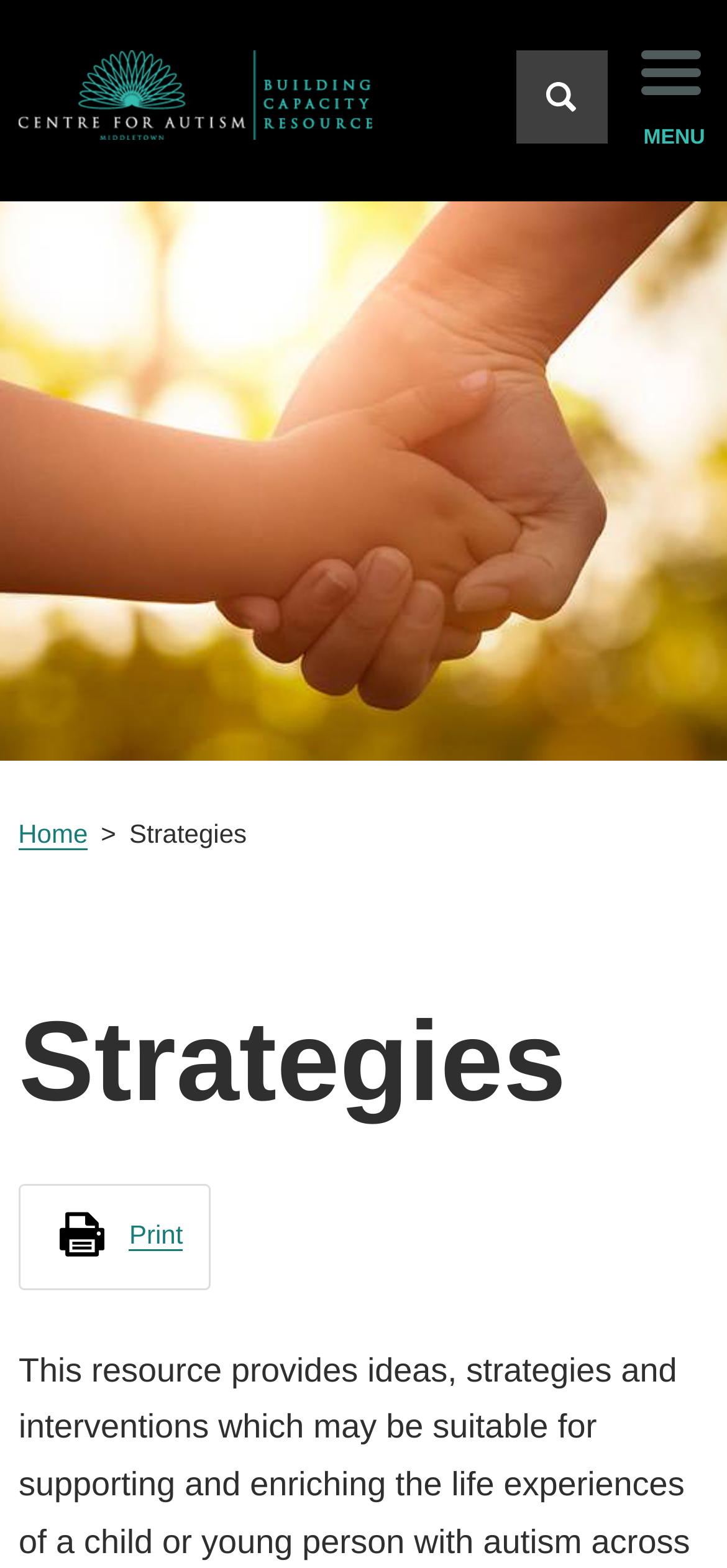What is the logo of the website?
Using the image, give a concise answer in the form of a single word or short phrase.

Middletown Centre for Autism Capacity Resource logo